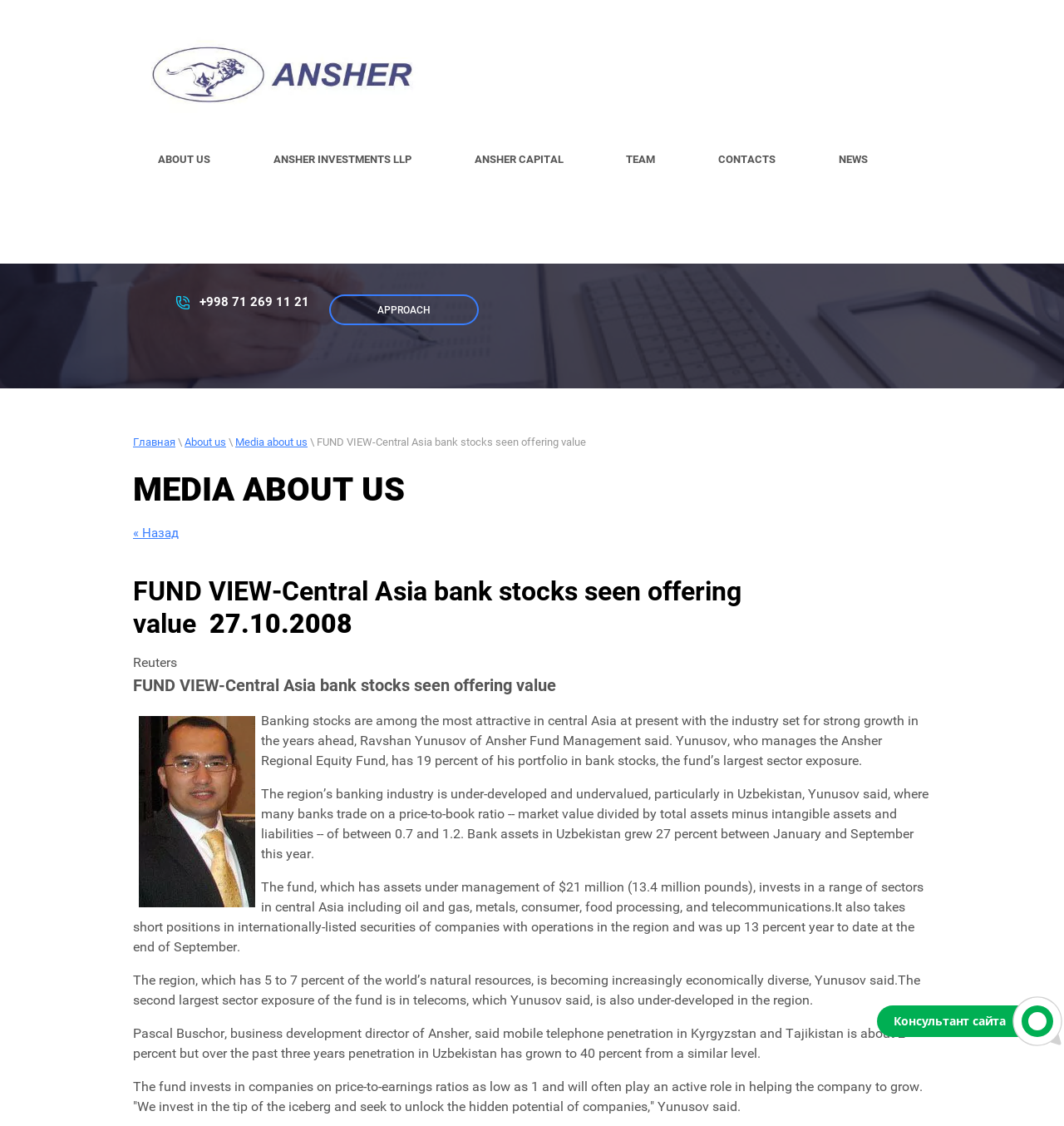Describe all significant elements and features of the webpage.

The webpage appears to be a news article or a blog post from a financial institution, Ansher, with a focus on Central Asia bank stocks. At the top of the page, there is a navigation menu with links to various sections, including "ABOUT US", "ANSHER INVESTMENTS LLP", "ANSHER CAPITAL", "TEAM", "CONTACTS", and "NEWS". 

Below the navigation menu, there is a section with a phone number and a link to "APPROACH". On the left side of the page, there are links to "Главная" (Russian for "Main") and "About us", followed by a heading "MEDIA ABOUT US". 

The main content of the page is an article with a title "FUND VIEW-Central Asia bank stocks seen offering value" and a date "27.10.2008". The article features a quote from Ravshan Yunusov of Ansher Fund Management, discussing the attractiveness of banking stocks in Central Asia. The article also includes several paragraphs of text, discussing the region's banking industry, the fund's investment strategy, and the growth potential of the region. 

There is an image on the page, likely a logo or a graphic related to the article, and a Reuters attribution at the top of the article. At the bottom of the page, there is a link to "Консультант сайта" (Russian for "Site Consultant") and an image, possibly a logo or a button.